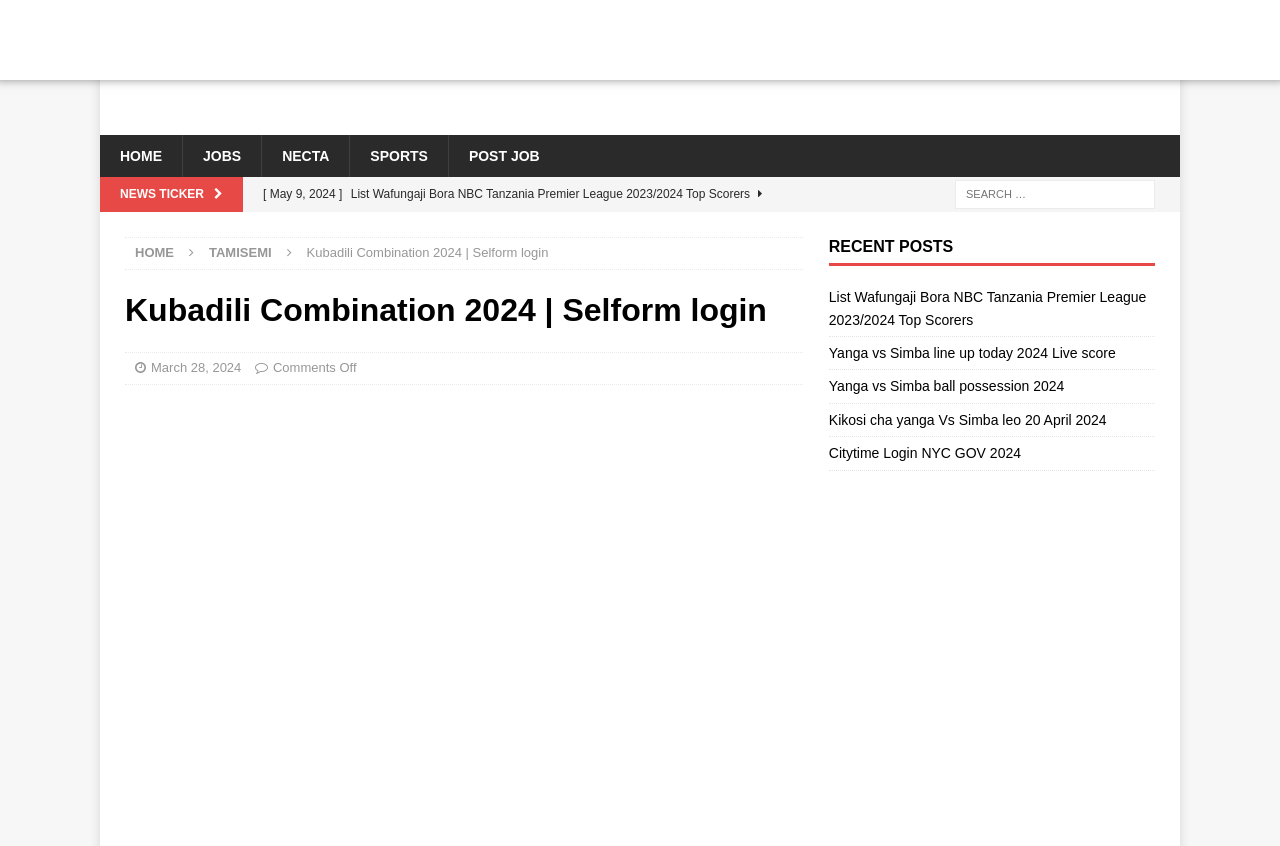How many columns are there in the webpage layout?
Your answer should be a single word or phrase derived from the screenshot.

2